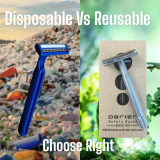Create an elaborate description of the image, covering every aspect.

The image juxtaposes two types of shaving razors to highlight the environmental impact of grooming choices. On the left is a disposable razor, set against a backdrop of littered plastic waste, emphasizing the accumulation of single-use plastics that harm our planet. On the right, a sleek reusable safety razor is presented elegantly in its packaging, surrounded by a natural setting, symbolizing sustainability and eco-friendliness. The text "Disposable Vs Reusable" and "Choose Right" encourages viewers to make informed decisions that favor environmentally sustainable grooming practices. This image advocates for the transition from disposable options to more sustainable, reusable products, like the Parker safety razor, which combines functionality with a reduced ecological footprint.